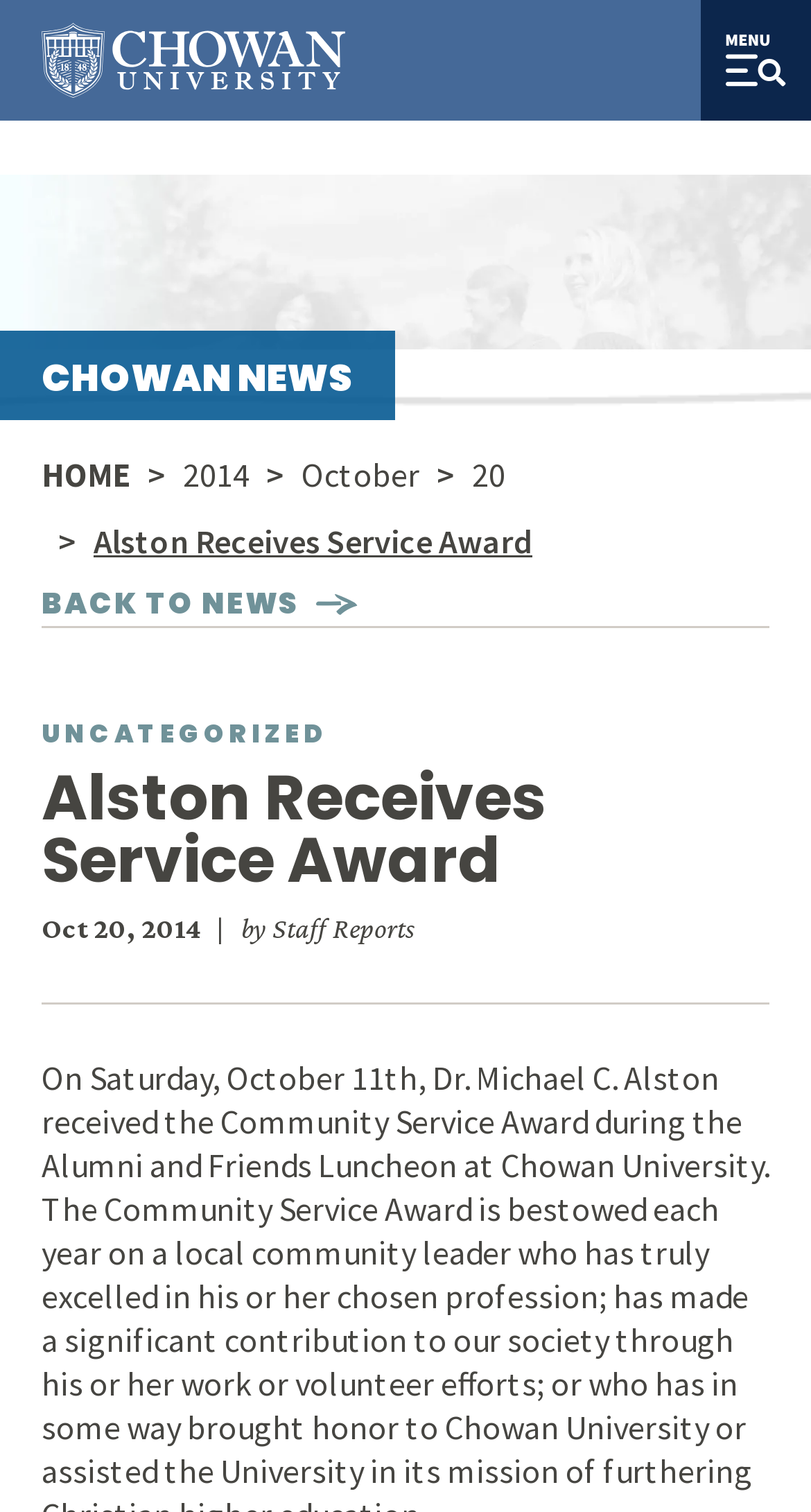Identify the bounding box coordinates of the element that should be clicked to fulfill this task: "open extended navigation". The coordinates should be provided as four float numbers between 0 and 1, i.e., [left, top, right, bottom].

[0.864, 0.0, 1.0, 0.08]